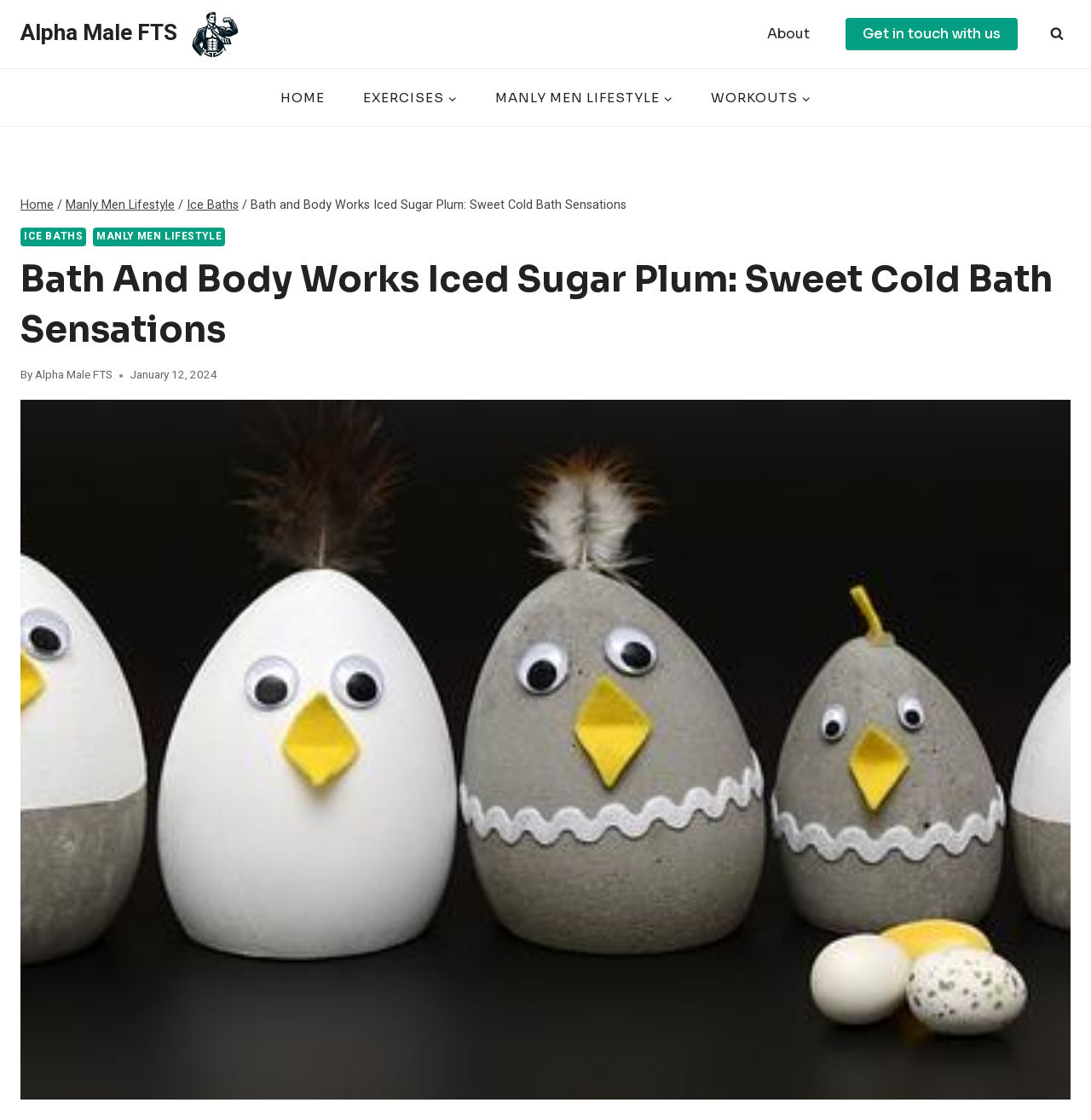Identify the coordinates of the bounding box for the element that must be clicked to accomplish the instruction: "go to home page".

[0.239, 0.077, 0.315, 0.097]